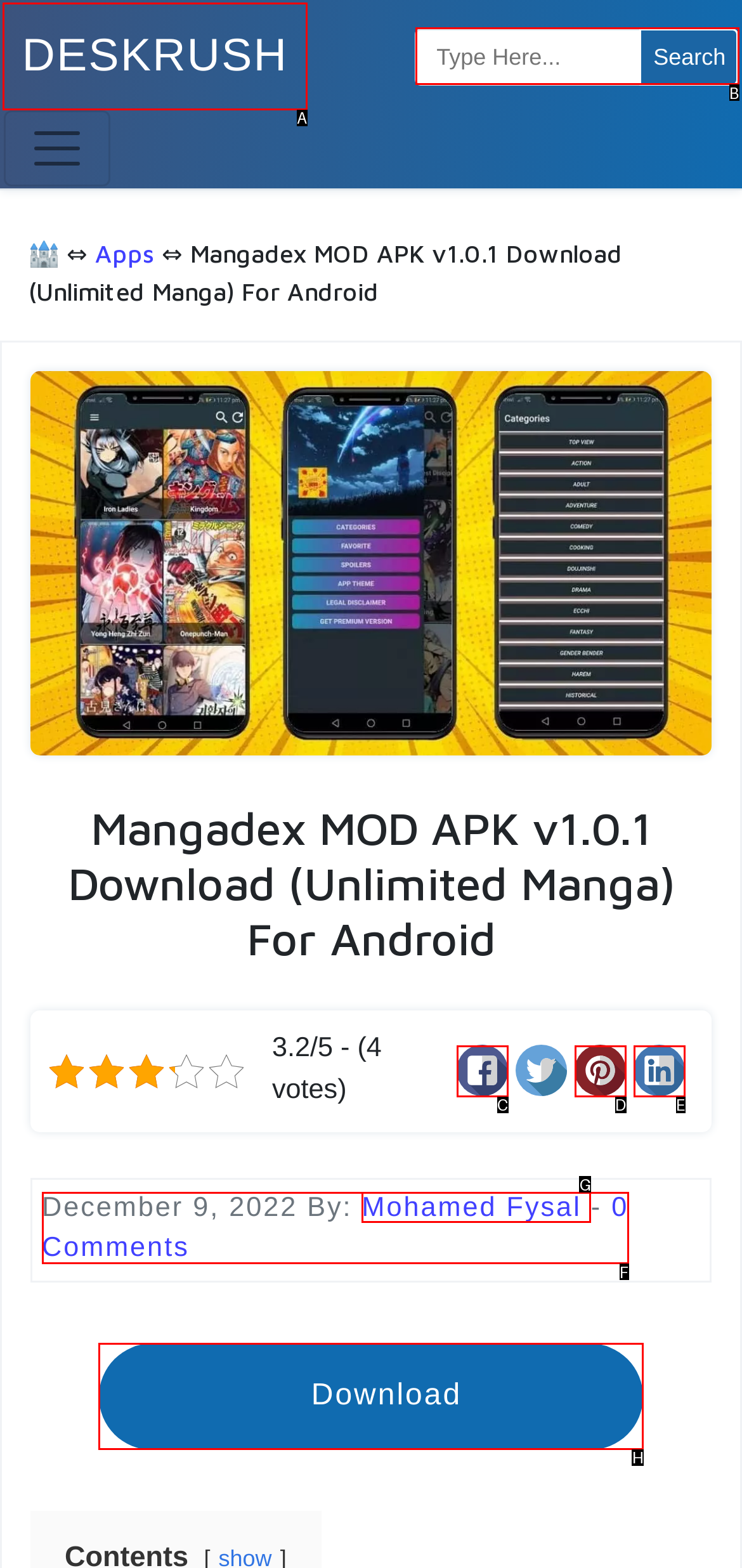Determine the appropriate lettered choice for the task: Visit DESKRUSH. Reply with the correct letter.

A